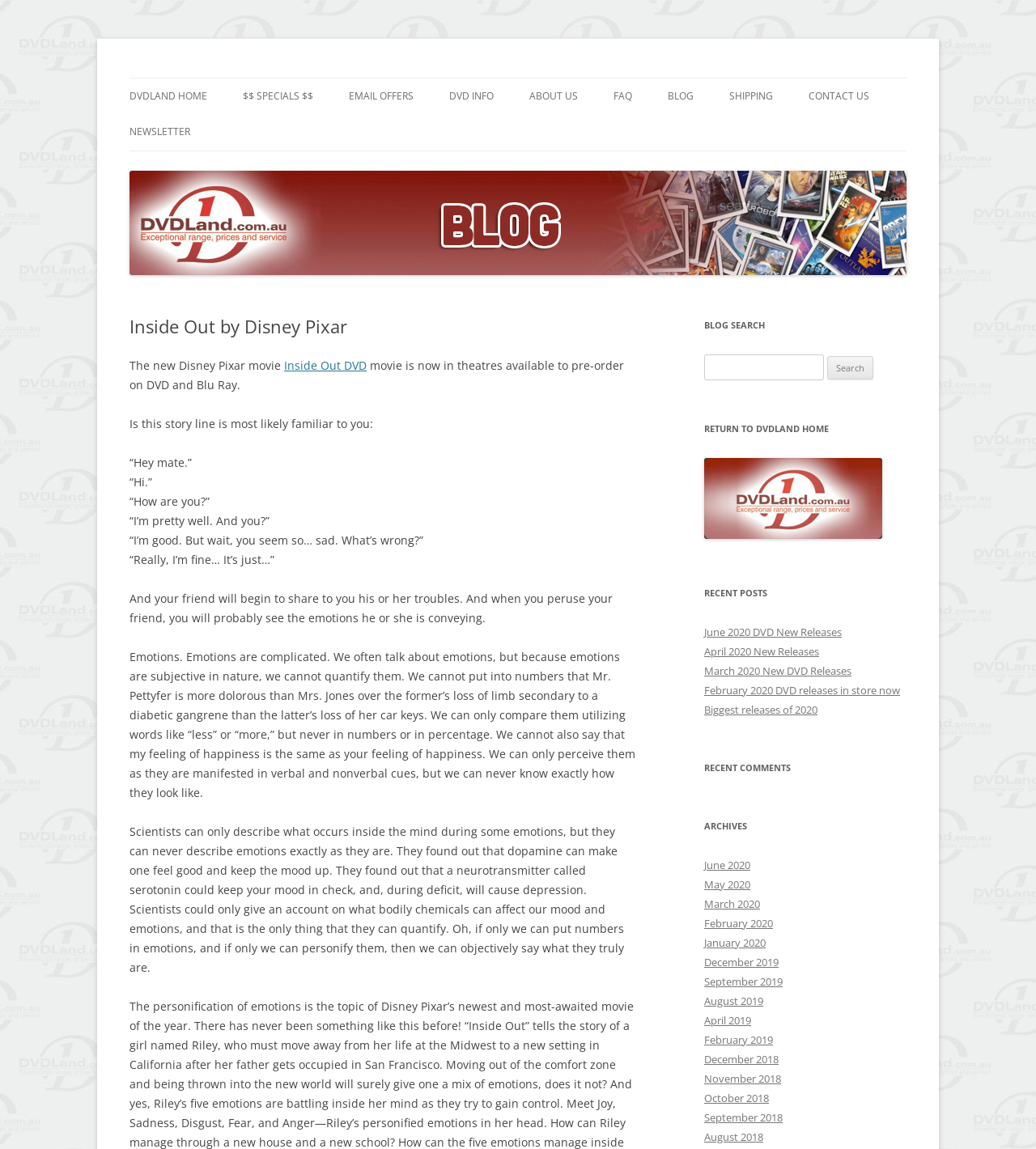Identify the bounding box coordinates for the element that needs to be clicked to fulfill this instruction: "Search for a DVD". Provide the coordinates in the format of four float numbers between 0 and 1: [left, top, right, bottom].

[0.68, 0.308, 0.795, 0.331]